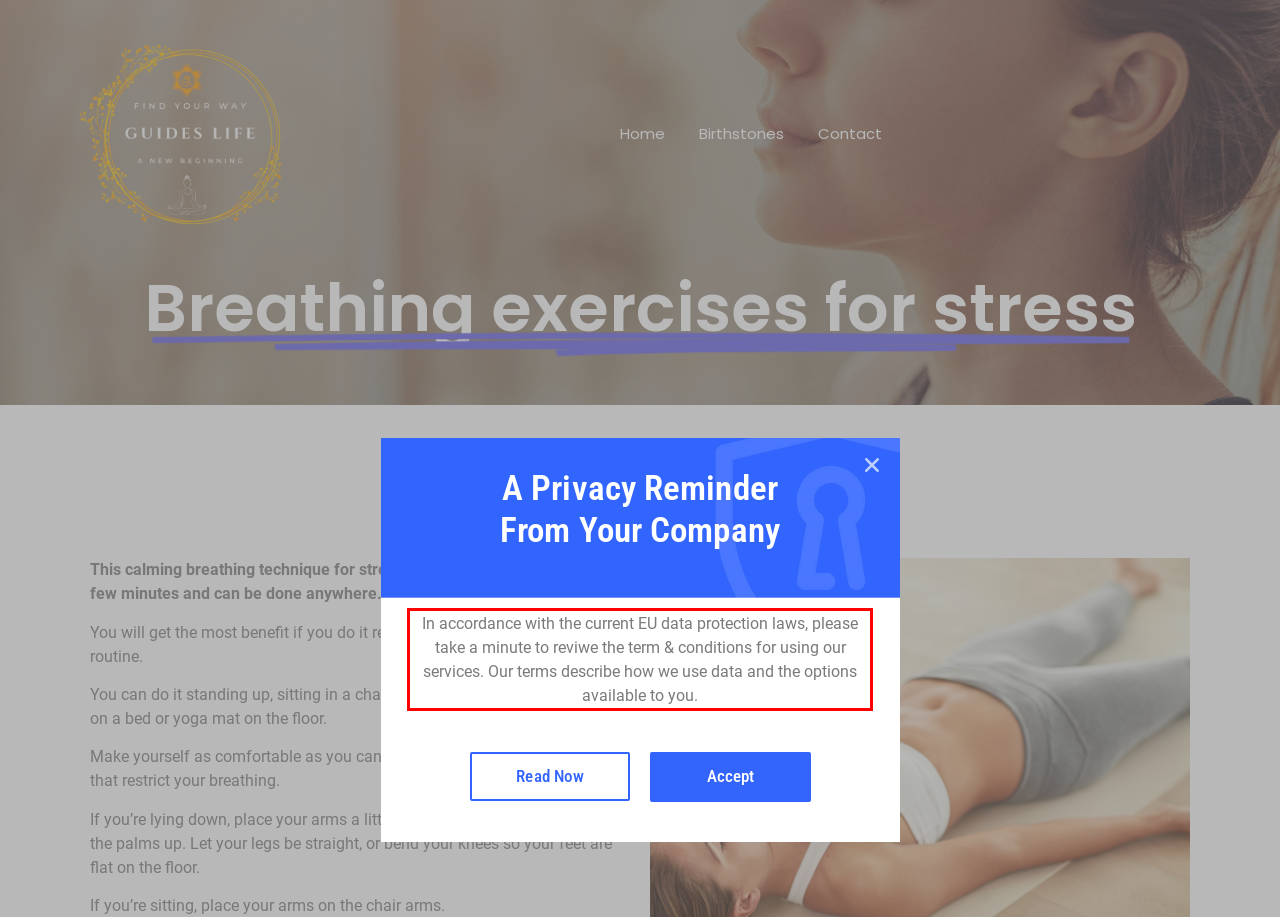Given a webpage screenshot, locate the red bounding box and extract the text content found inside it.

In accordance with the current EU data protection laws, please take a minute to reviwe the term & conditions for using our services. Our terms describe how we use data and the options available to you.